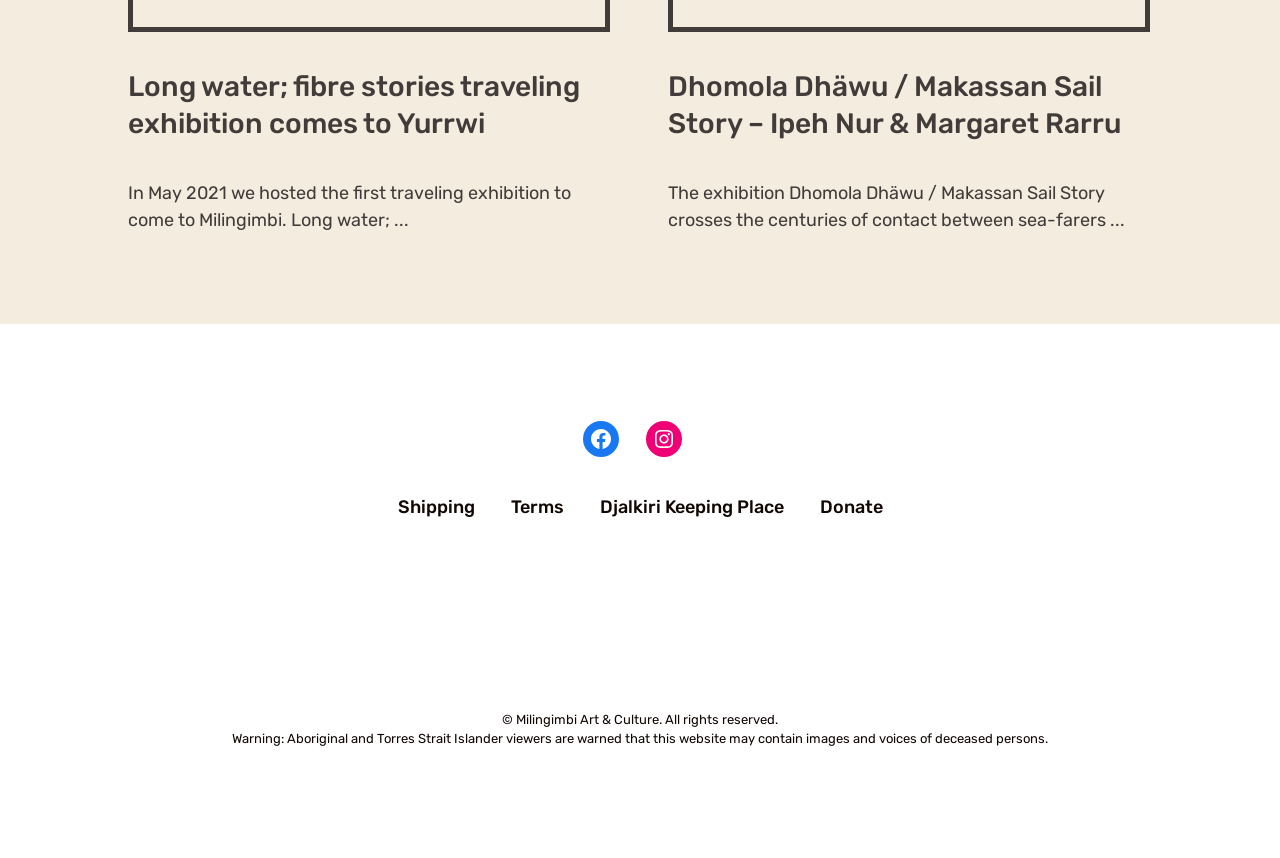What is the name of the exhibition?
Answer the question with a single word or phrase by looking at the picture.

Long water; fibre stories